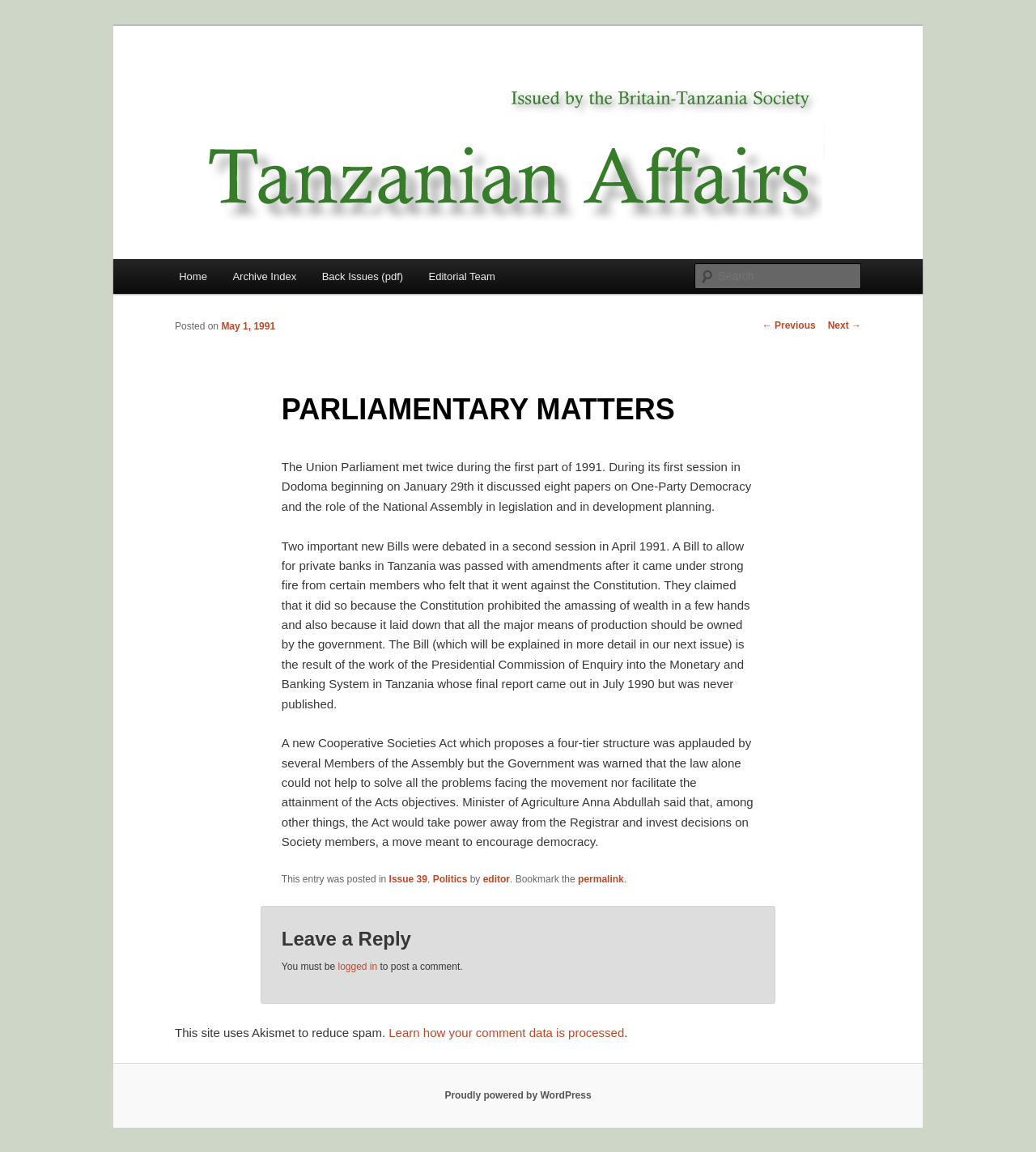What is the main topic of the article?
Please answer the question with a detailed response using the information from the screenshot.

The main topic of the article can be determined by looking at the heading element with the text 'PARLIAMENTARY MATTERS' which is a prominent heading on the webpage, indicating that it is the main topic of the article.